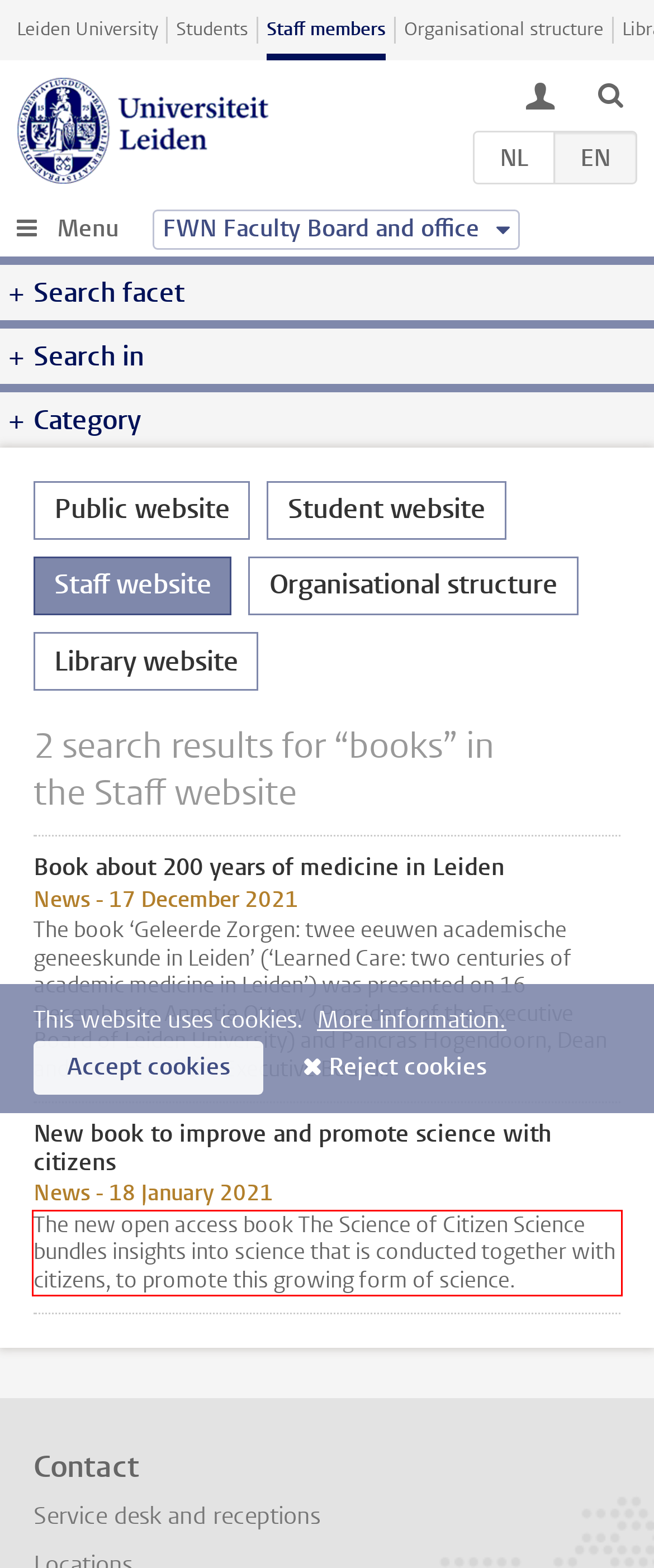Using the provided webpage screenshot, recognize the text content in the area marked by the red bounding box.

The new open access book The Science of Citizen Science bundles insights into science that is conducted together with citizens, to promote this growing form of science.